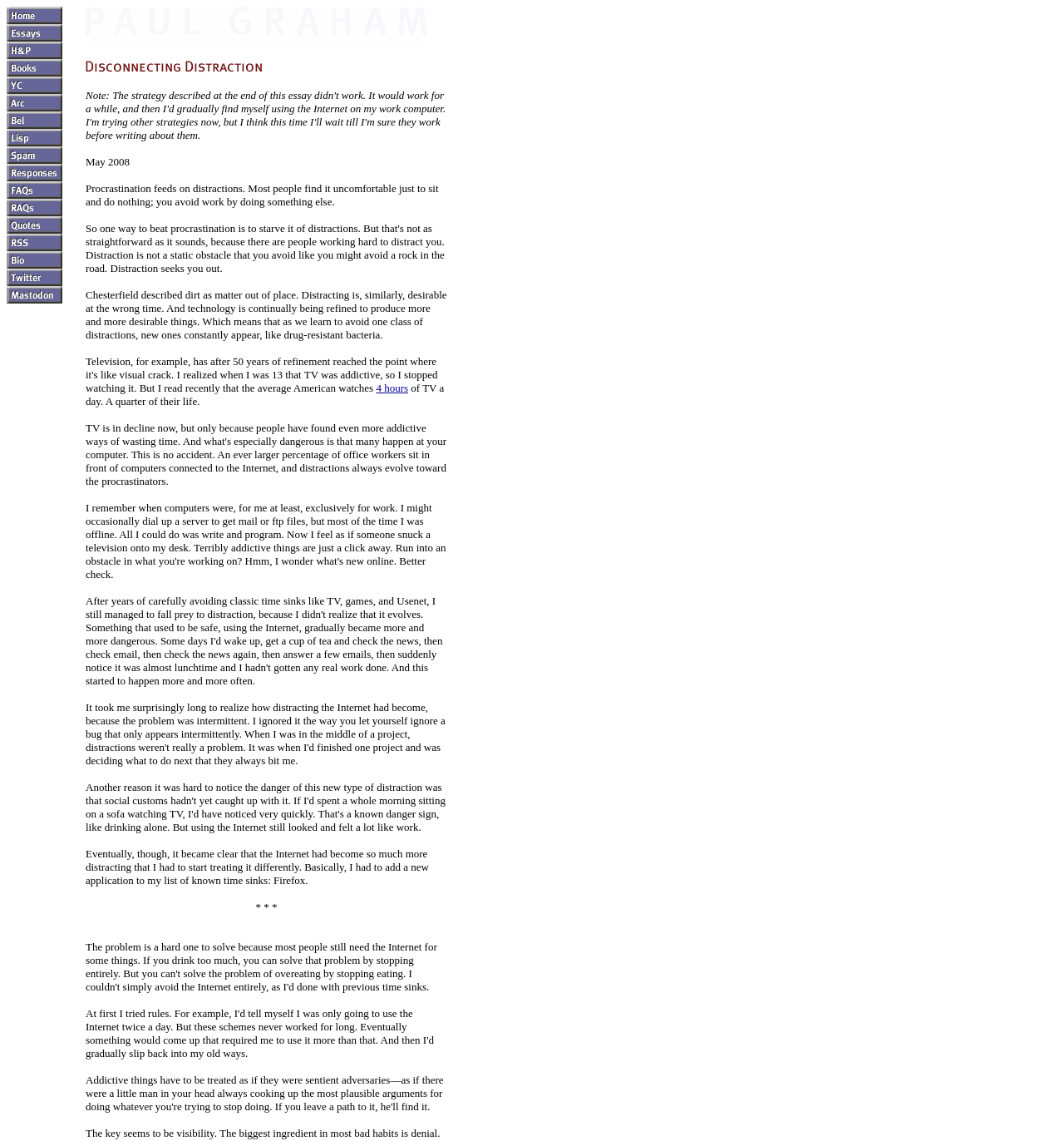What is the quote about dirt?
Relying on the image, give a concise answer in one word or a brief phrase.

Matter out of place